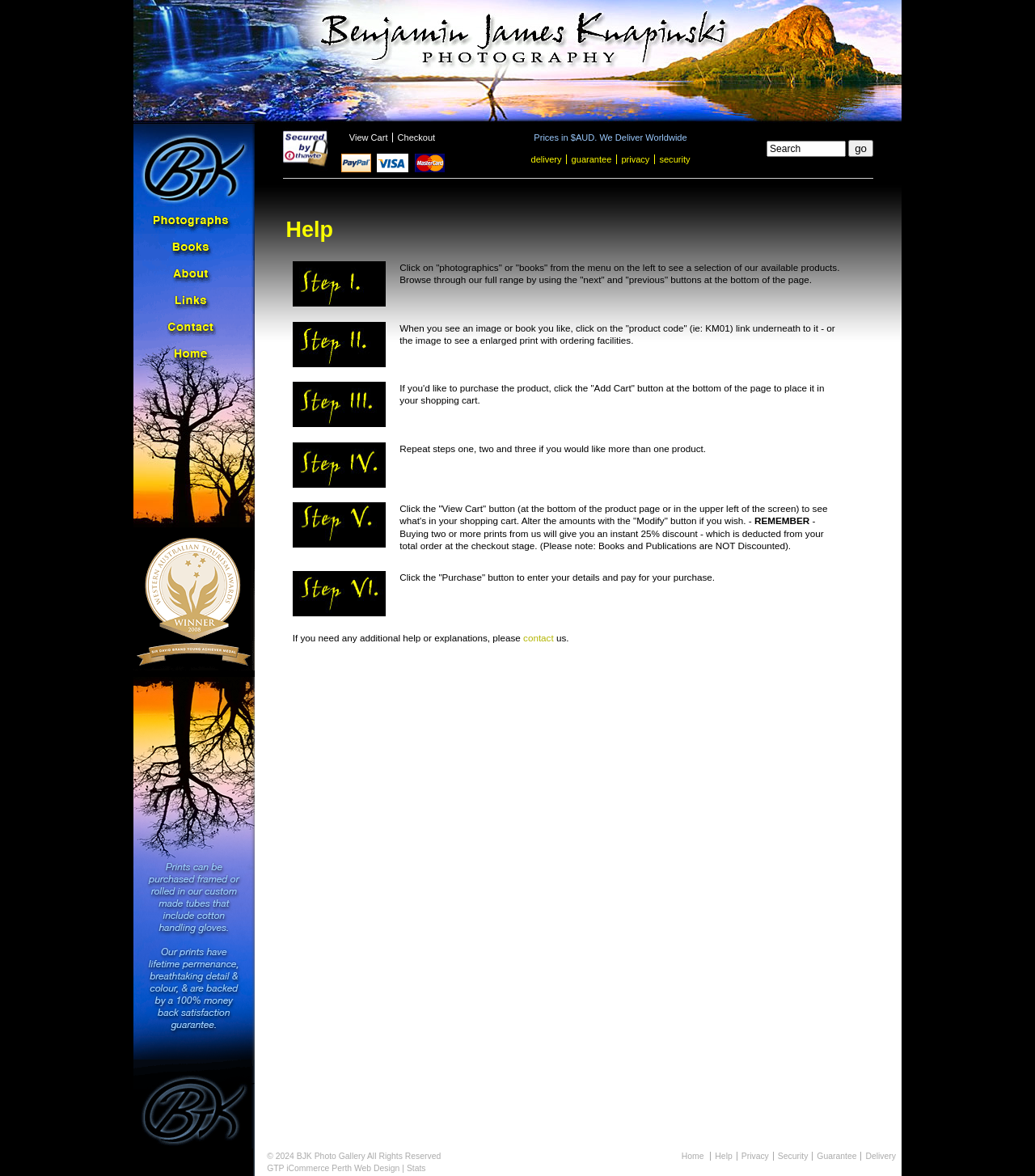Locate the bounding box coordinates of the area you need to click to fulfill this instruction: 'Go to photo gallery'. The coordinates must be in the form of four float numbers ranging from 0 to 1: [left, top, right, bottom].

[0.129, 0.0, 0.871, 0.105]